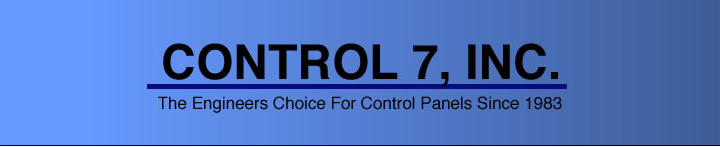What is the phrase written below the company name?
Kindly answer the question with as much detail as you can.

The caption states that the bold text prominently displays 'CONTROL 7, INC.' above the phrase 'The Engineers Choice For Control Panels Since 1983', which indicates that the phrase written below the company name is indeed 'The Engineers Choice For Control Panels Since 1983'.